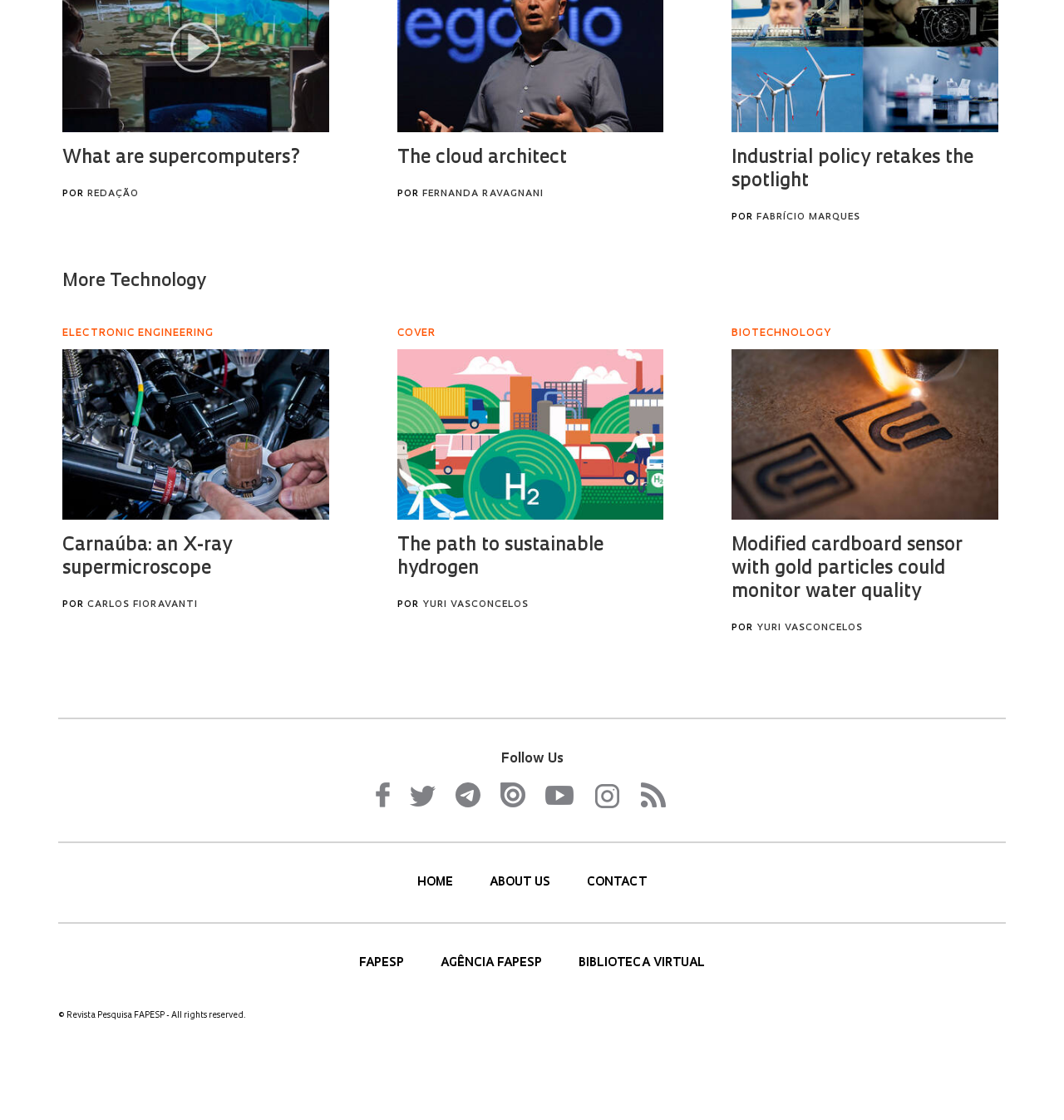Determine the bounding box coordinates of the UI element described by: "About us".

[0.46, 0.857, 0.52, 0.868]